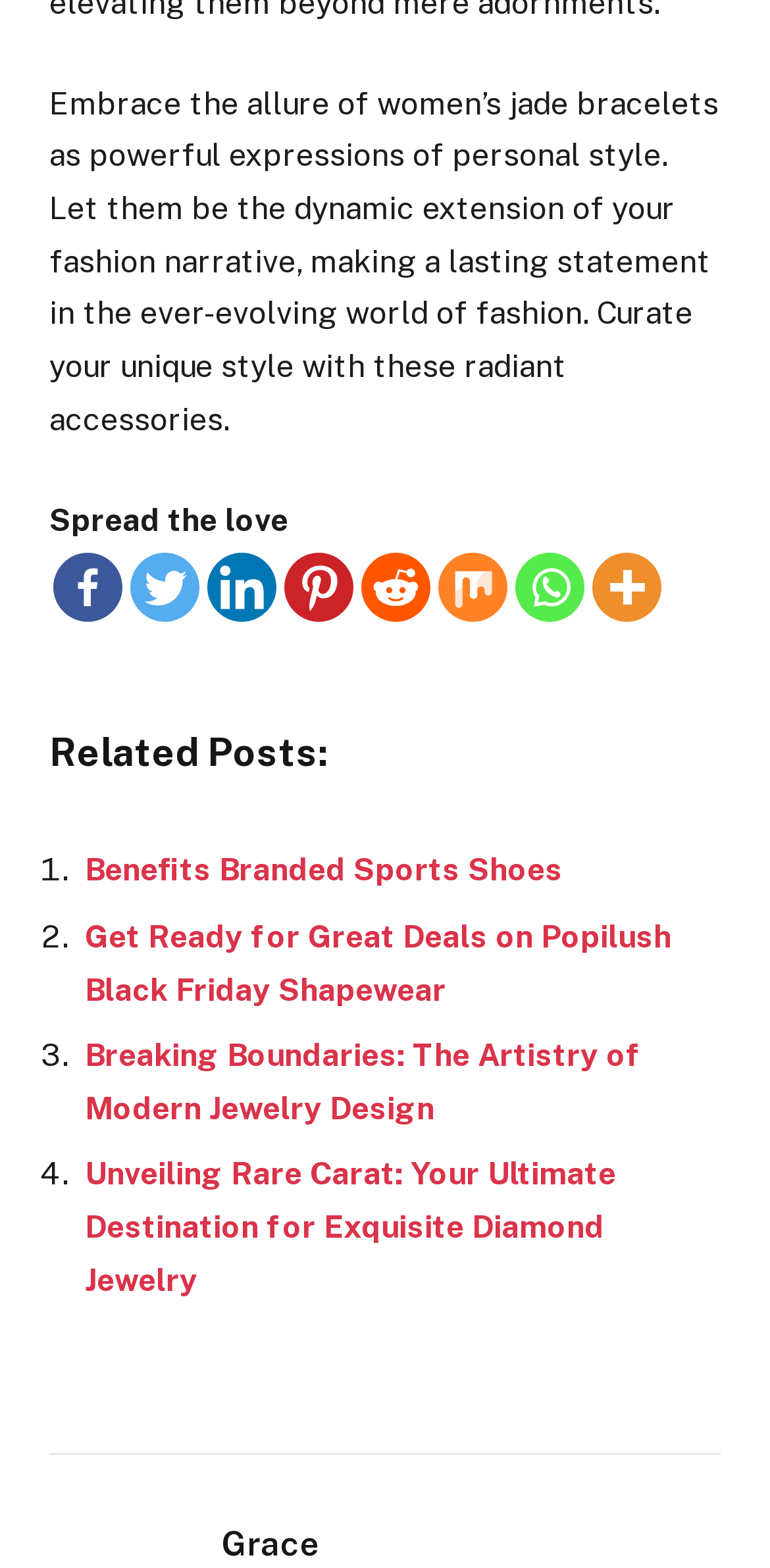What is the name of the link at the bottom of the page?
From the details in the image, provide a complete and detailed answer to the question.

The name of the link at the bottom of the page is 'Grace', which is a single link that may lead to a profile, article, or other webpage.